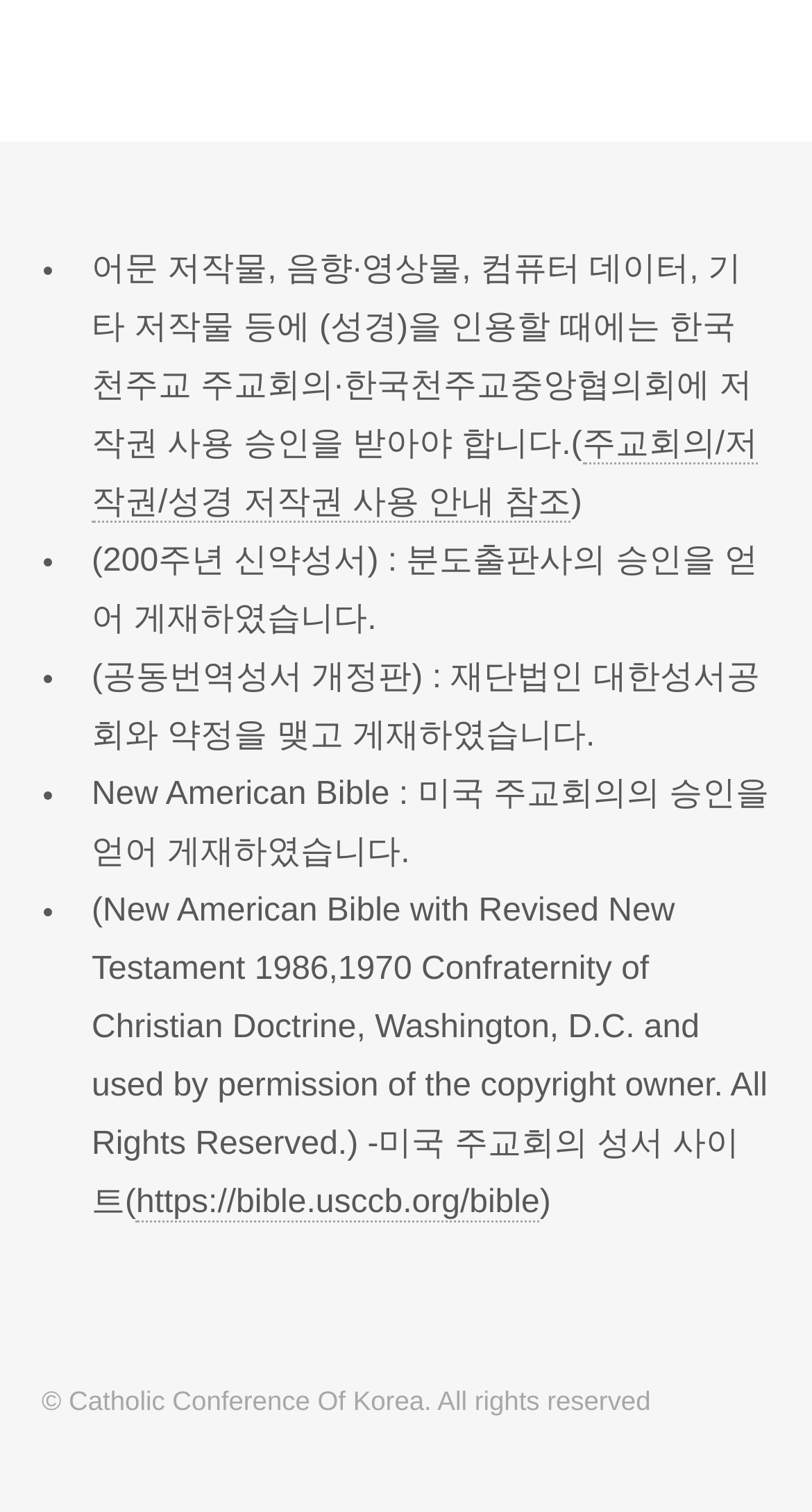Give a one-word or short-phrase answer to the following question: 
Where can one find the American Bible online?

https://bible.usccb.org/bible